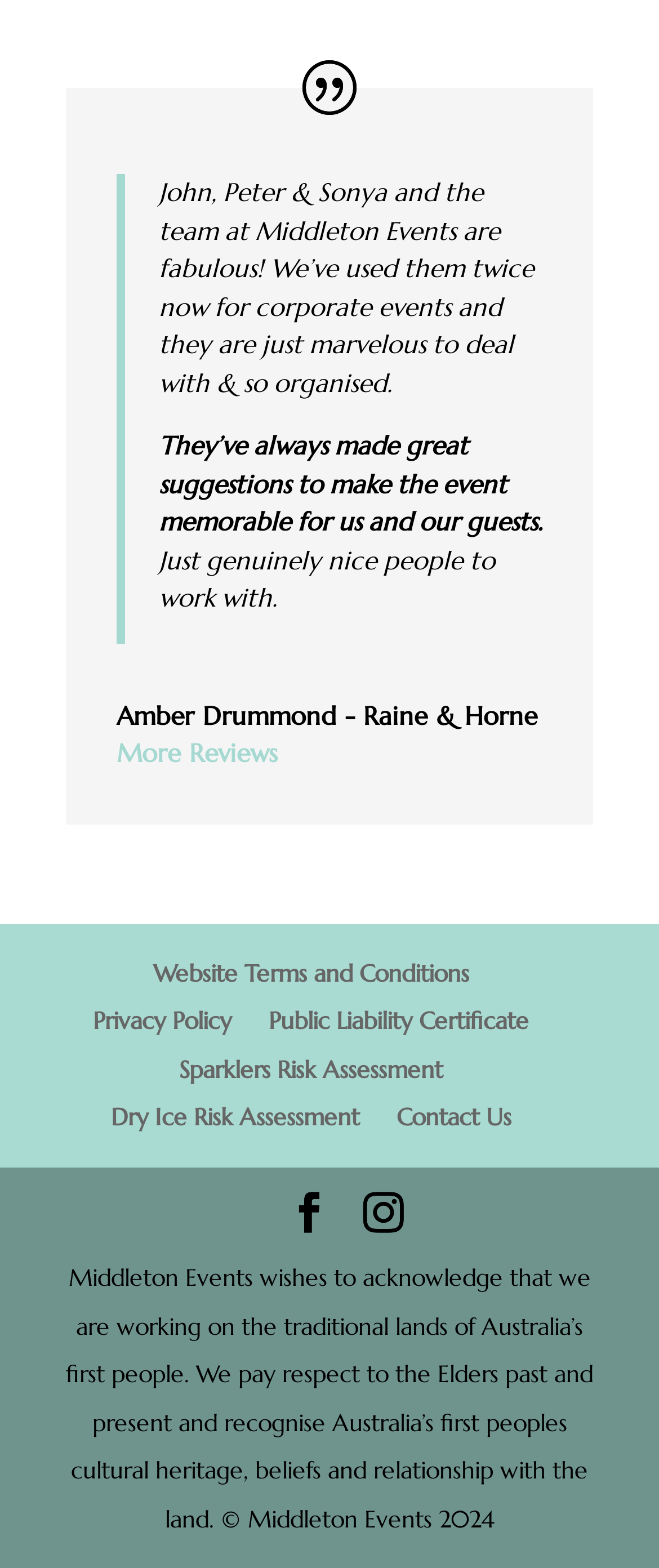Locate the bounding box coordinates of the region to be clicked to comply with the following instruction: "Read more reviews". The coordinates must be four float numbers between 0 and 1, in the form [left, top, right, bottom].

[0.177, 0.47, 0.421, 0.491]